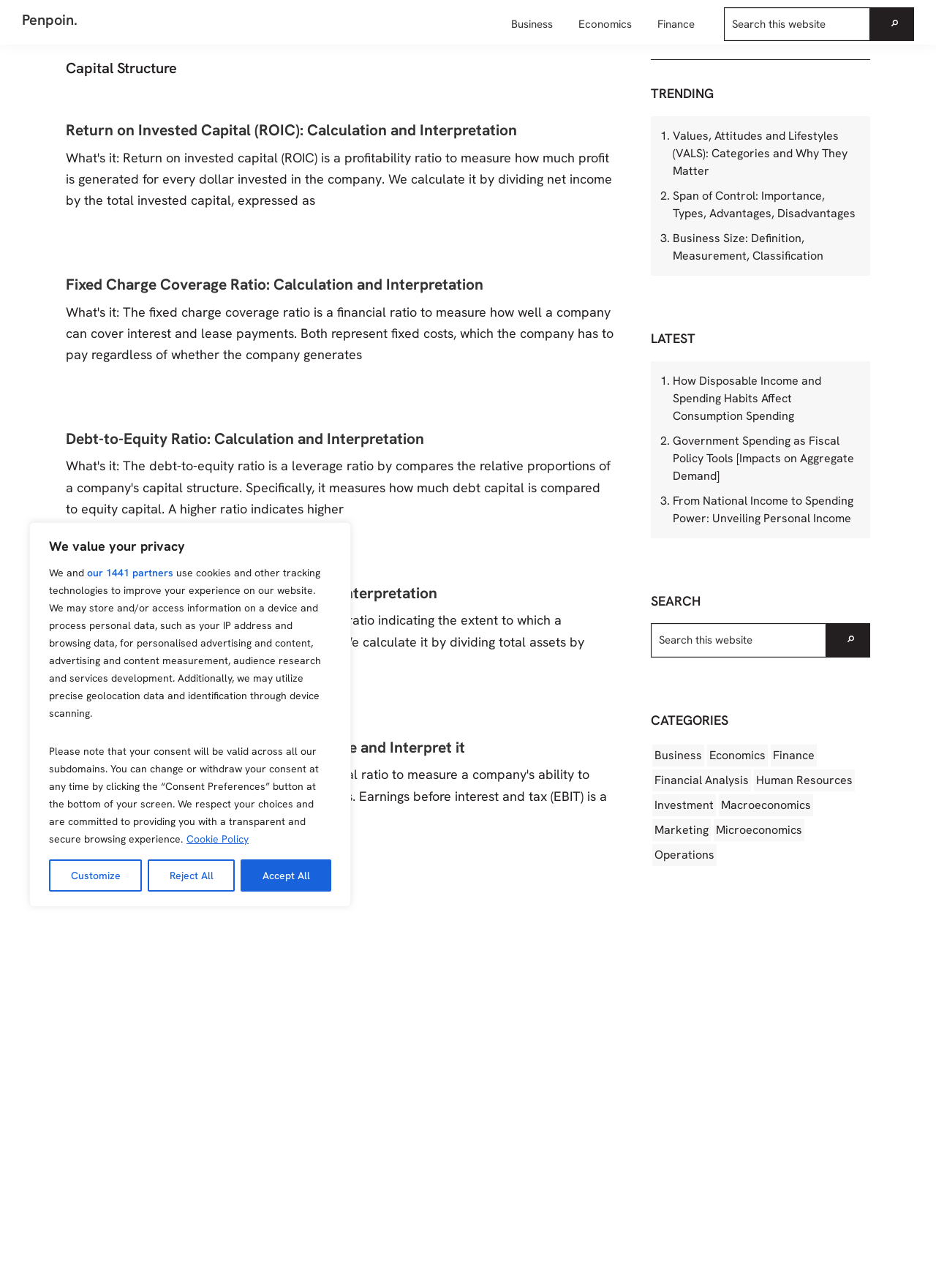What is the name of the website?
Observe the image and answer the question with a one-word or short phrase response.

Penpoin